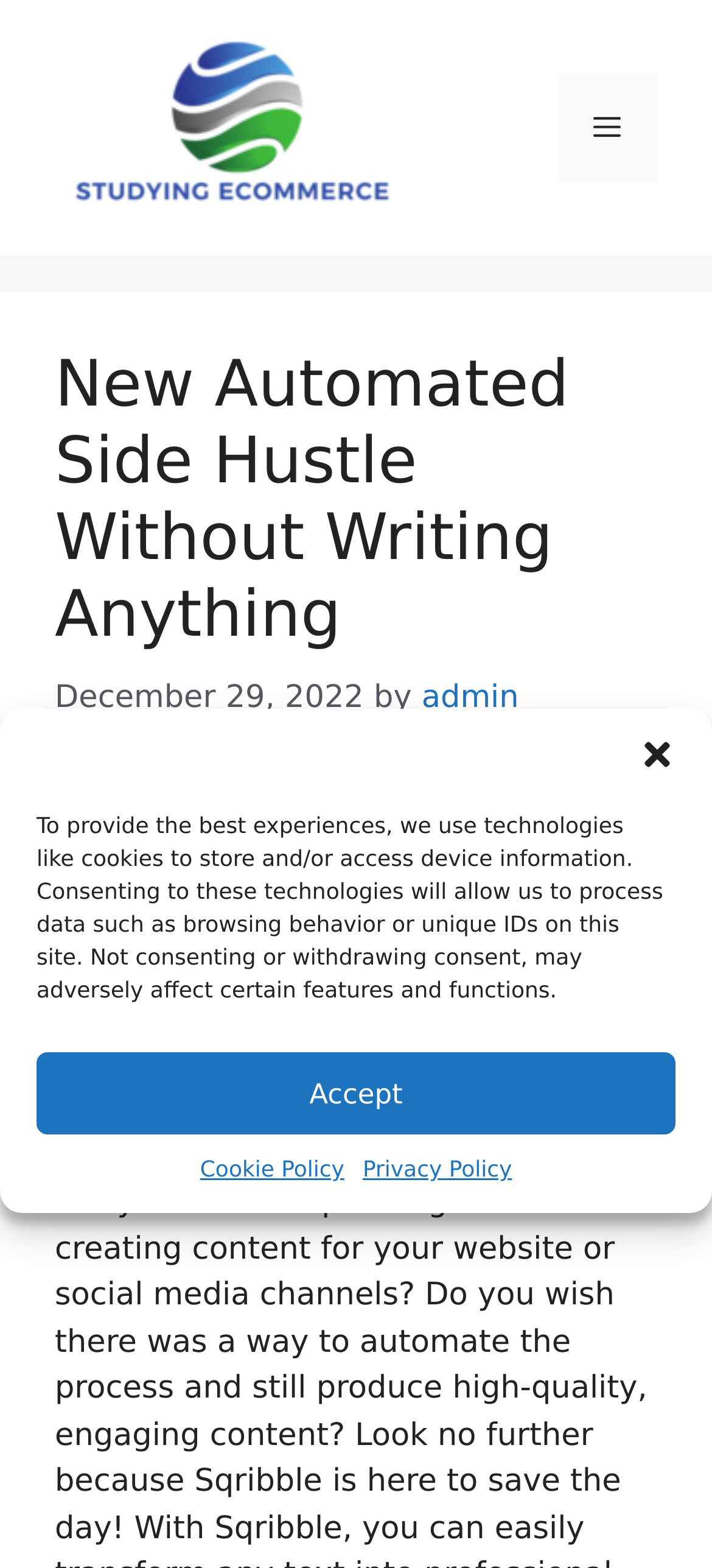Look at the image and write a detailed answer to the question: 
What is the name of the person associated with the article?

I determined the name of the person associated with the article by examining the link element with the text 'admin'. This suggests that the article was written or published by someone with the username 'admin'.